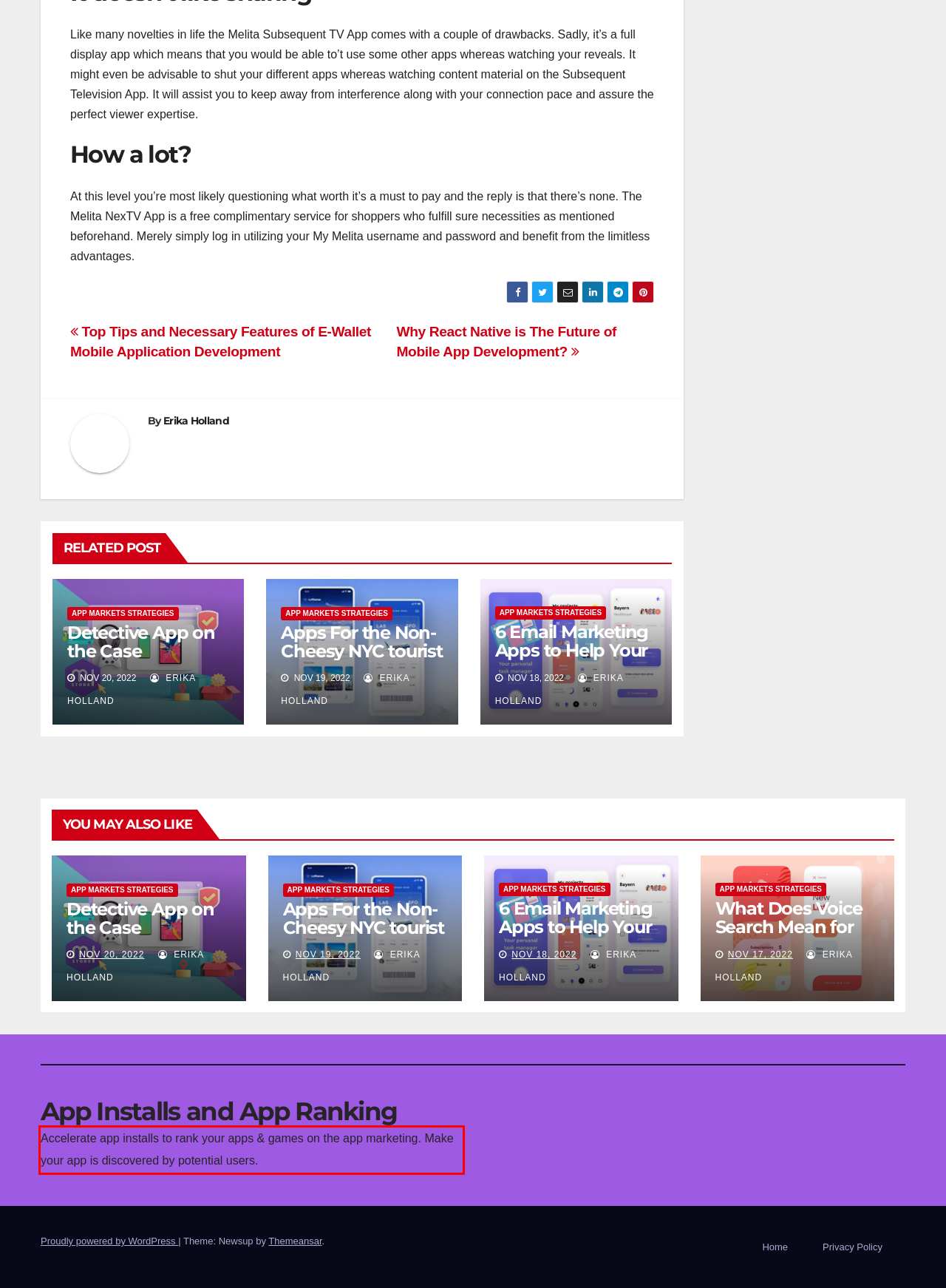Given a screenshot of a webpage, identify the red bounding box and perform OCR to recognize the text within that box.

Accelerate app installs to rank your apps & games on the app marketing. Make your app is discovered by potential users.